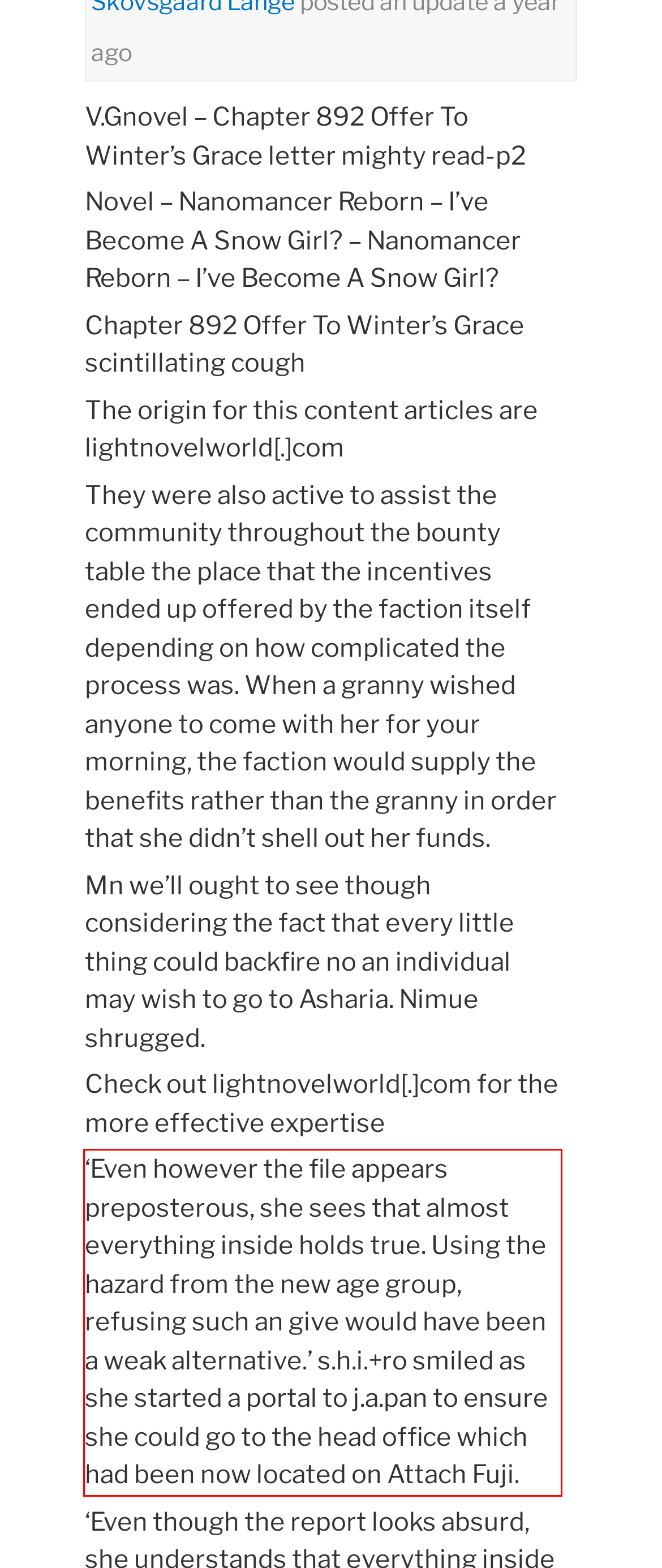Within the screenshot of the webpage, locate the red bounding box and use OCR to identify and provide the text content inside it.

‘Even however the file appears preposterous, she sees that almost everything inside holds true. Using the hazard from the new age group, refusing such an give would have been a weak alternative.’ s.h.i.+ro smiled as she started a portal to j.a.pan to ensure she could go to the head office which had been now located on Attach Fuji.